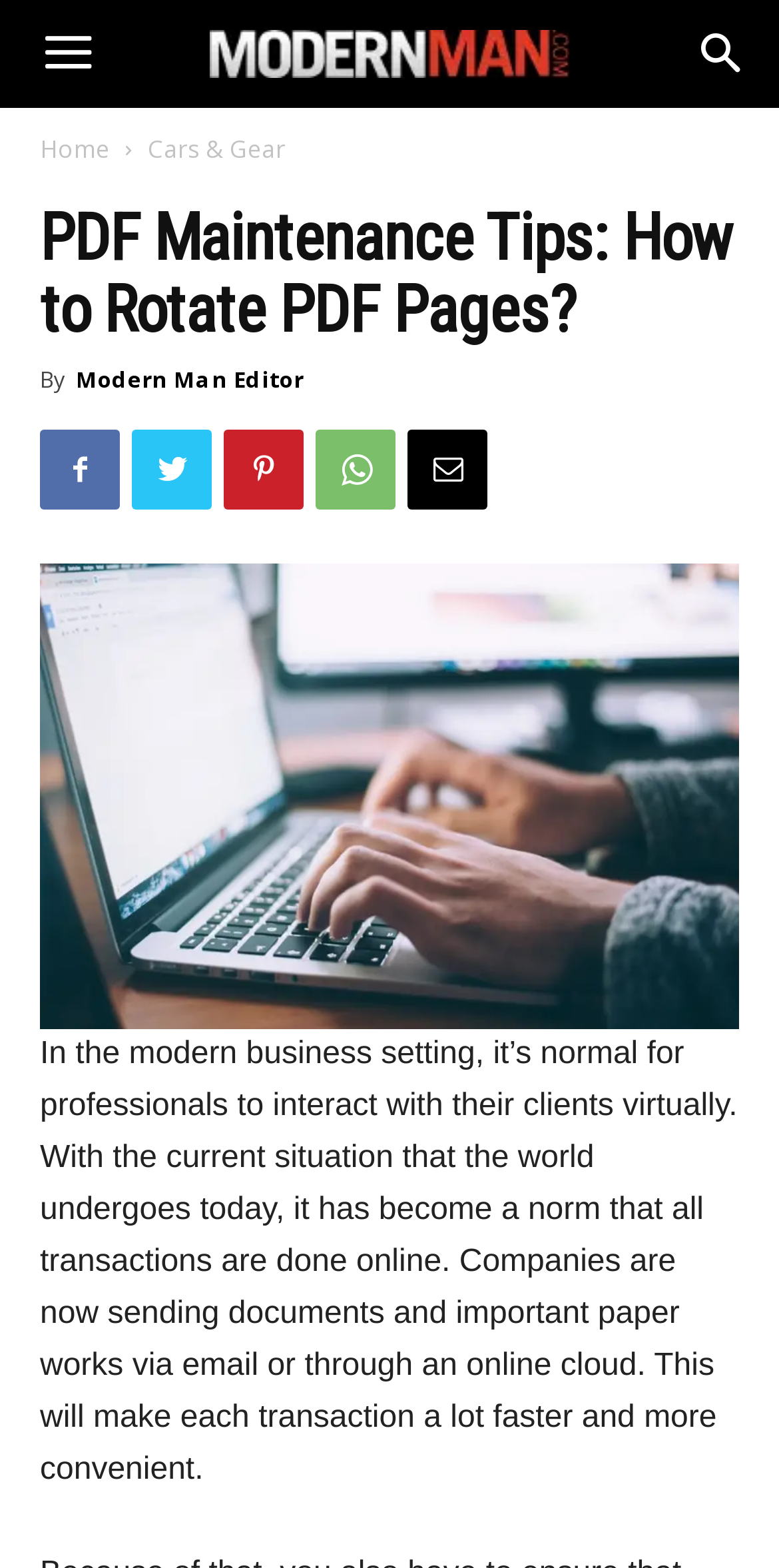Give a detailed overview of the webpage's appearance and contents.

The webpage is about "PDF Maintenance Tips: How to Rotate PDF Pages?" on Modern Man, a website focused on various topics. At the top right corner, there is a button with an icon and a link with an icon next to the website's logo, "ModernMan.com". Below the logo, there are two links, "Home" and "Cars & Gear", with the latter being the current page's category.

The main content of the page is divided into two sections. The top section has a heading with the title of the article, followed by the author's name, "Modern Man Editor". Below the title, there are five social media links with icons. 

The second section is a large figure that takes up most of the page, containing an image with a caption "glenn carstens peters npxXWgQ33ZQ unsplash". Below the image, there is a block of text that discusses the importance of virtual interactions in modern business settings, how companies are shifting to online transactions, and the convenience it brings.